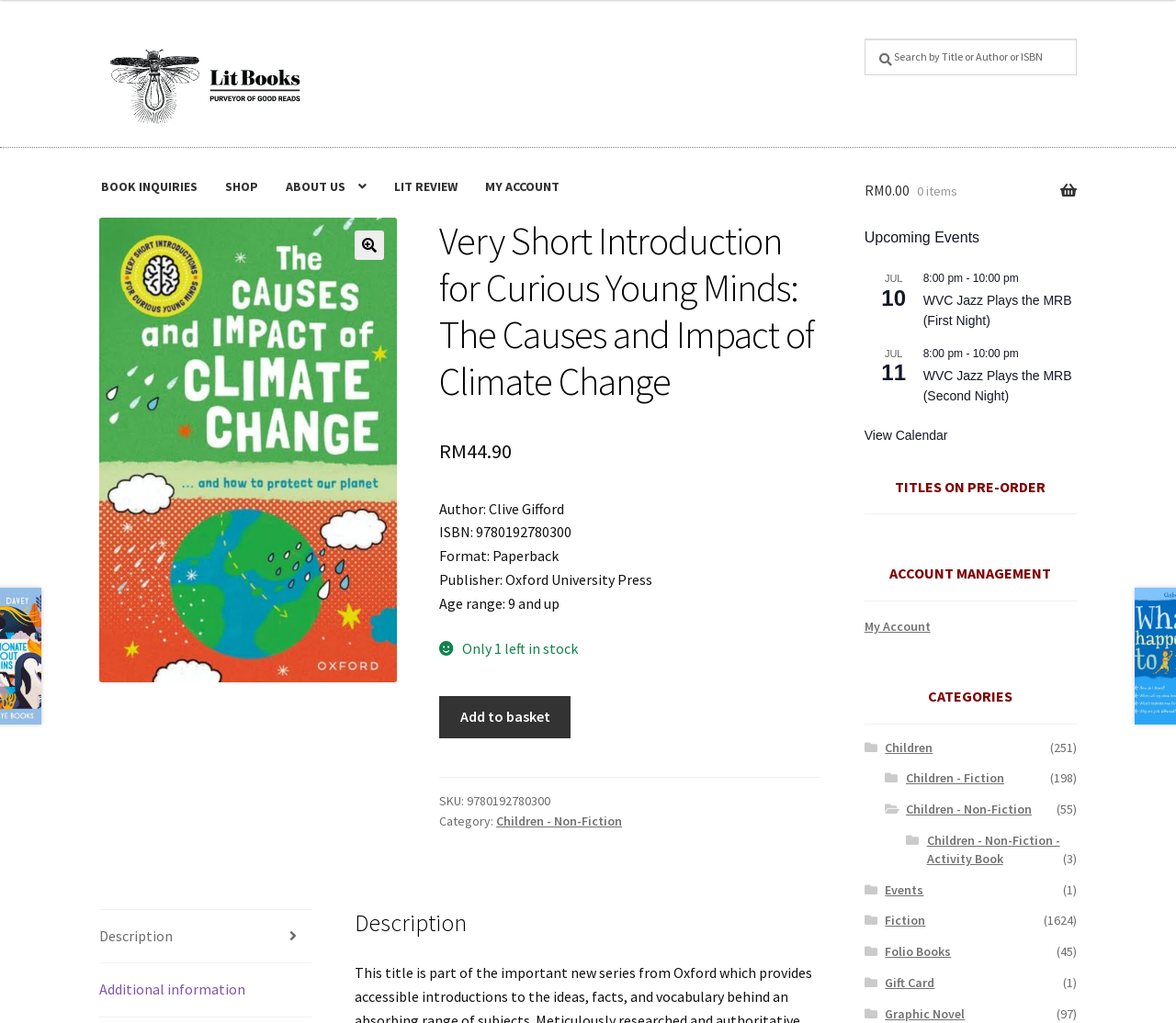Please locate the clickable area by providing the bounding box coordinates to follow this instruction: "Search by Title or Author or ISBN".

[0.735, 0.038, 0.916, 0.073]